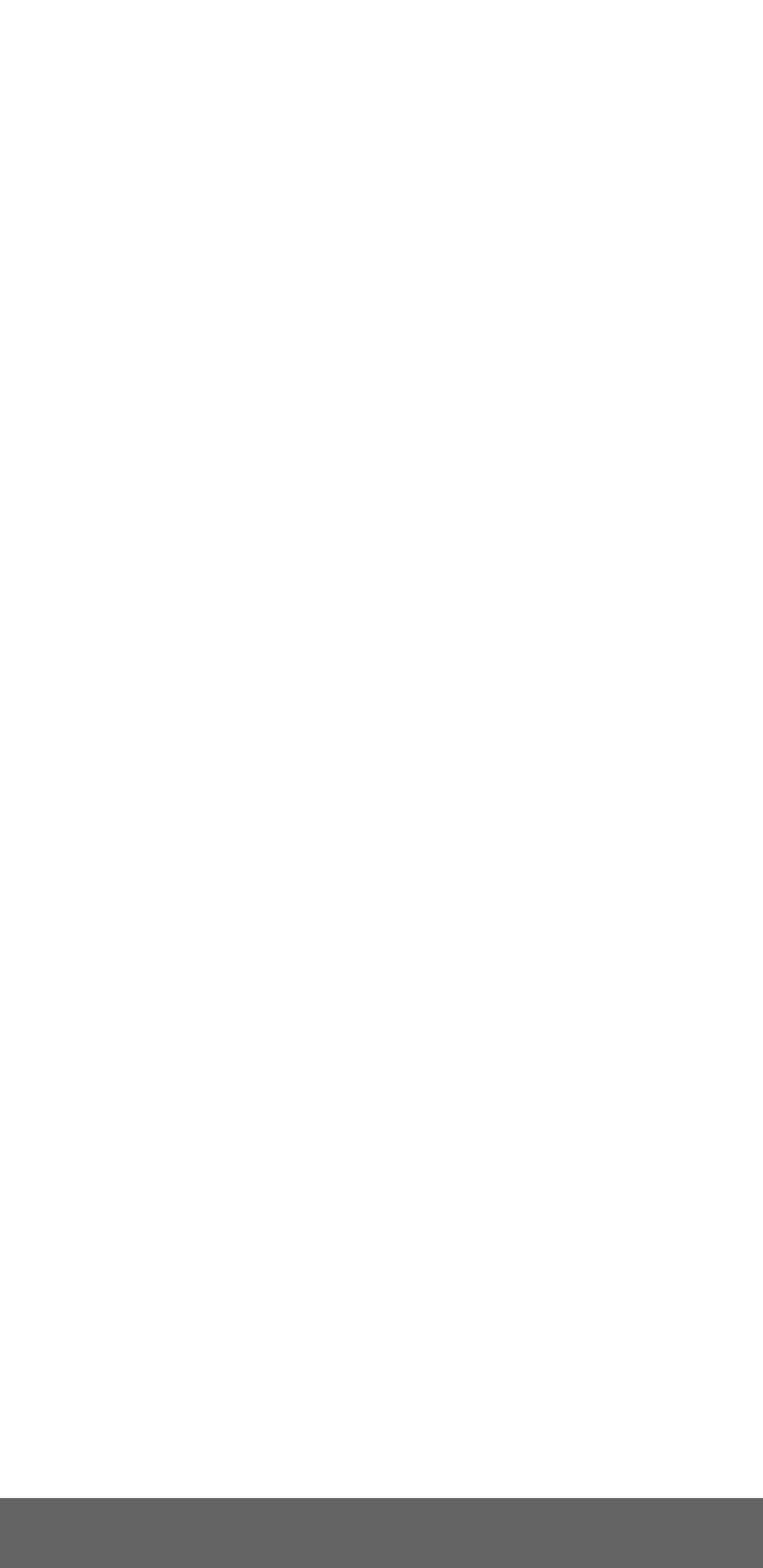Answer the following in one word or a short phrase: 
What is required to subscribe to the blog?

Email address